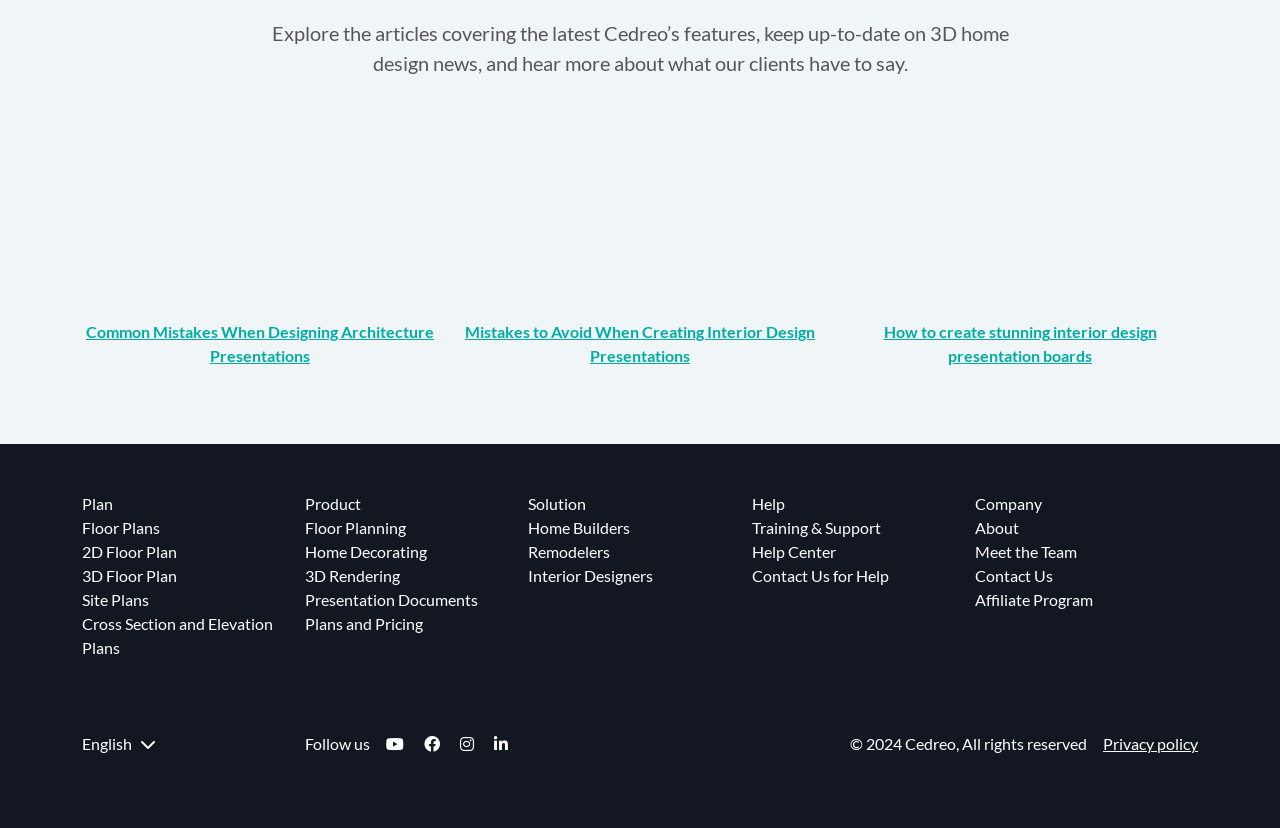How can users get help or support from Cedreo?
Please answer the question with a single word or phrase, referencing the image.

Through training, support, and help center